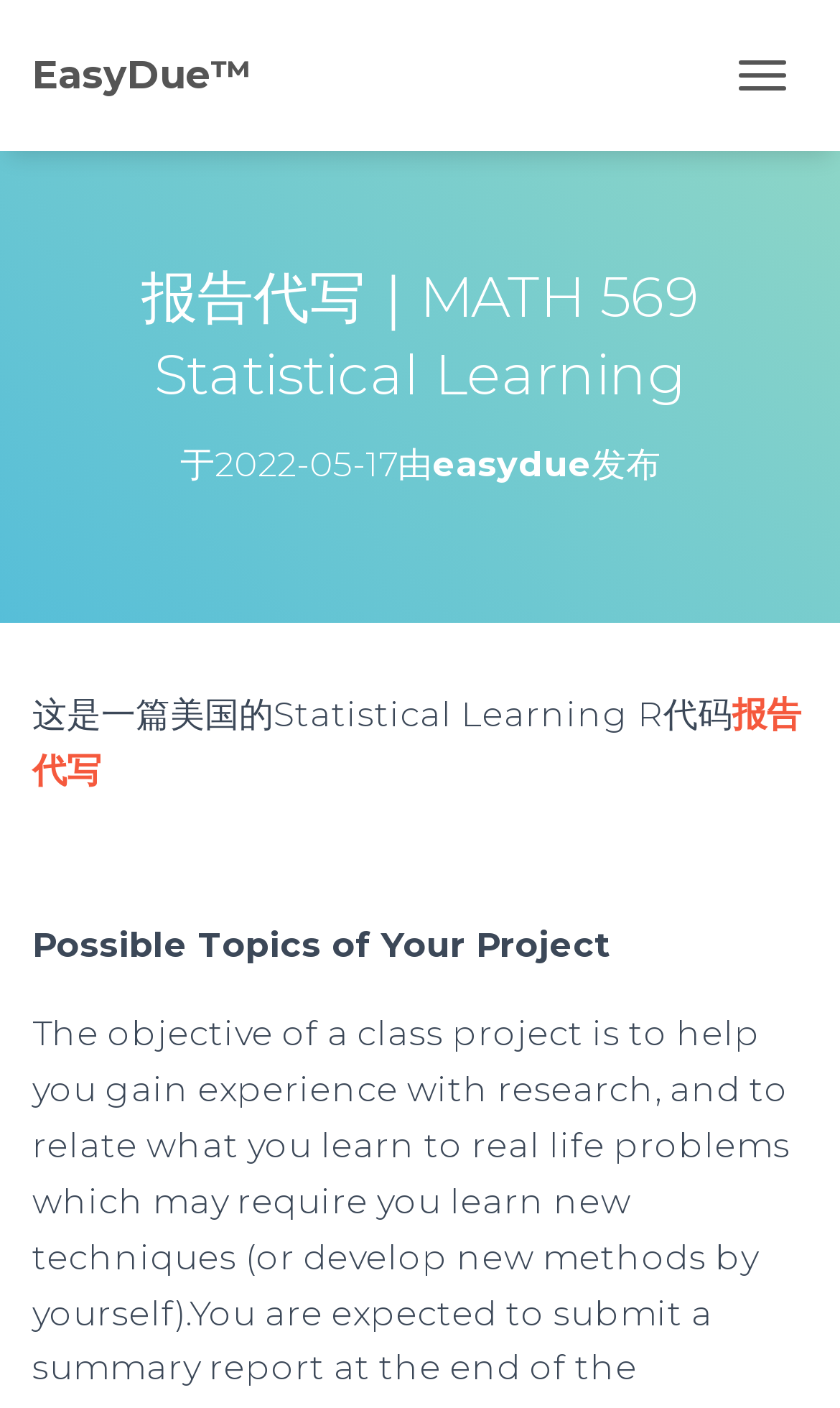What is the purpose of the webpage?
Answer the question in a detailed and comprehensive manner.

The purpose of the webpage can be inferred from the content, which provides a report writing service for MATH 569 Statistical Learning. The webpage appears to be offering a service to write reports on Statistical Learning R代码, which suggests that the purpose of the webpage is to provide a report writing service.